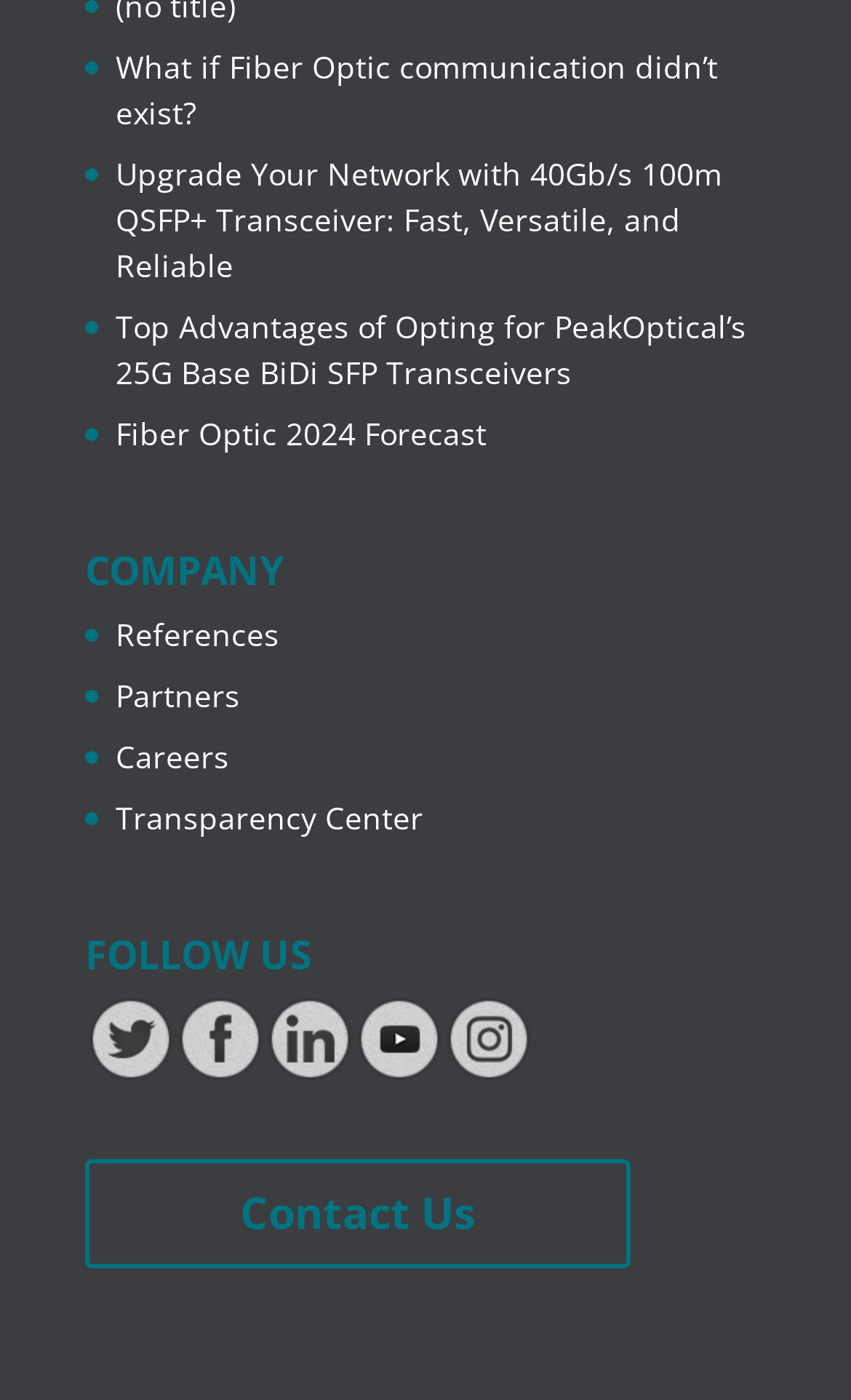How many social media platforms are listed under 'FOLLOW US'?
Give a one-word or short-phrase answer derived from the screenshot.

5